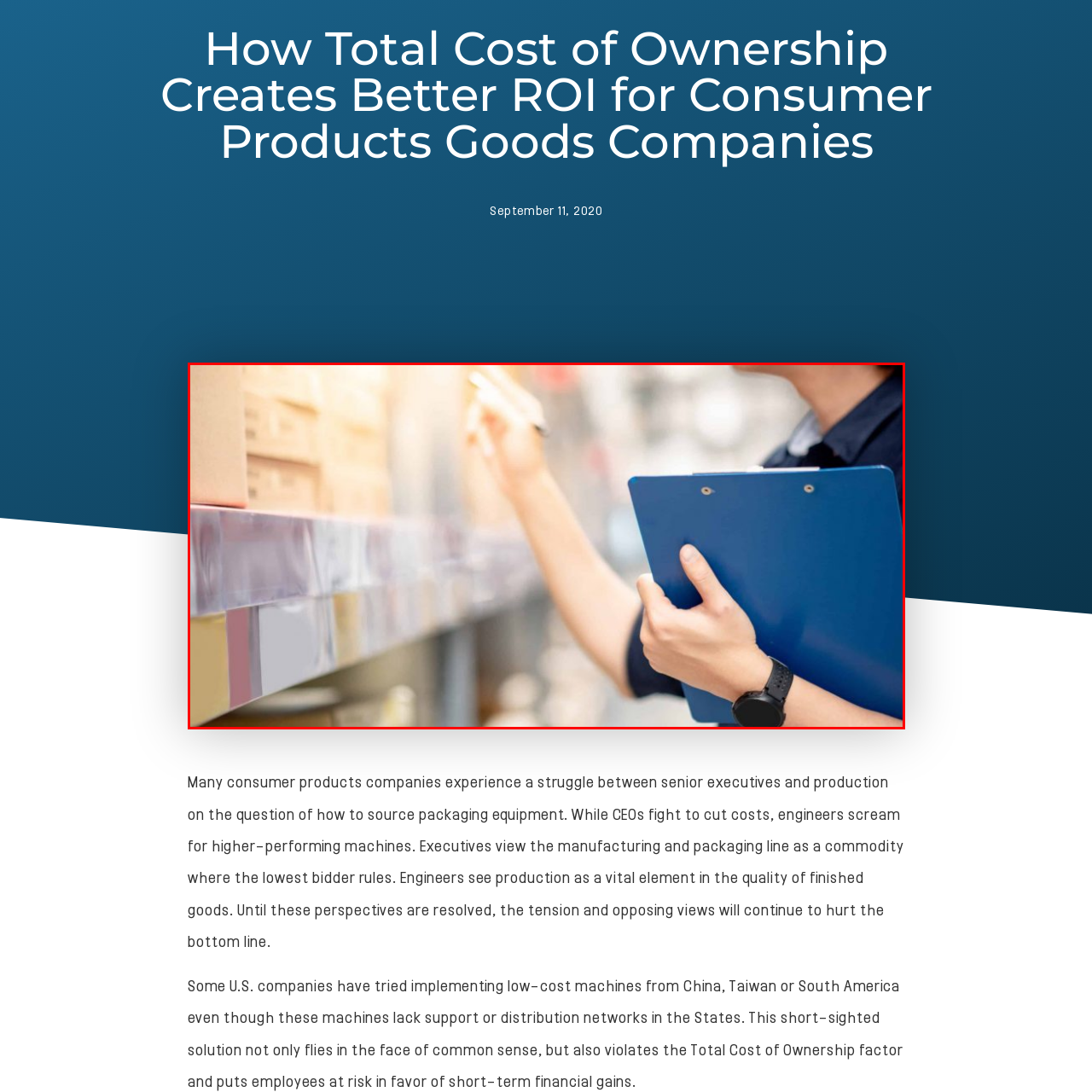Examine the image inside the red bounding box and deliver a thorough answer to the question that follows, drawing information from the image: What is filtering through the warehouse?

Natural light is filtering through the warehouse, which is illuminating the workspace and emphasizing the man's focused diligence as he contributes to maintaining operational efficiency.